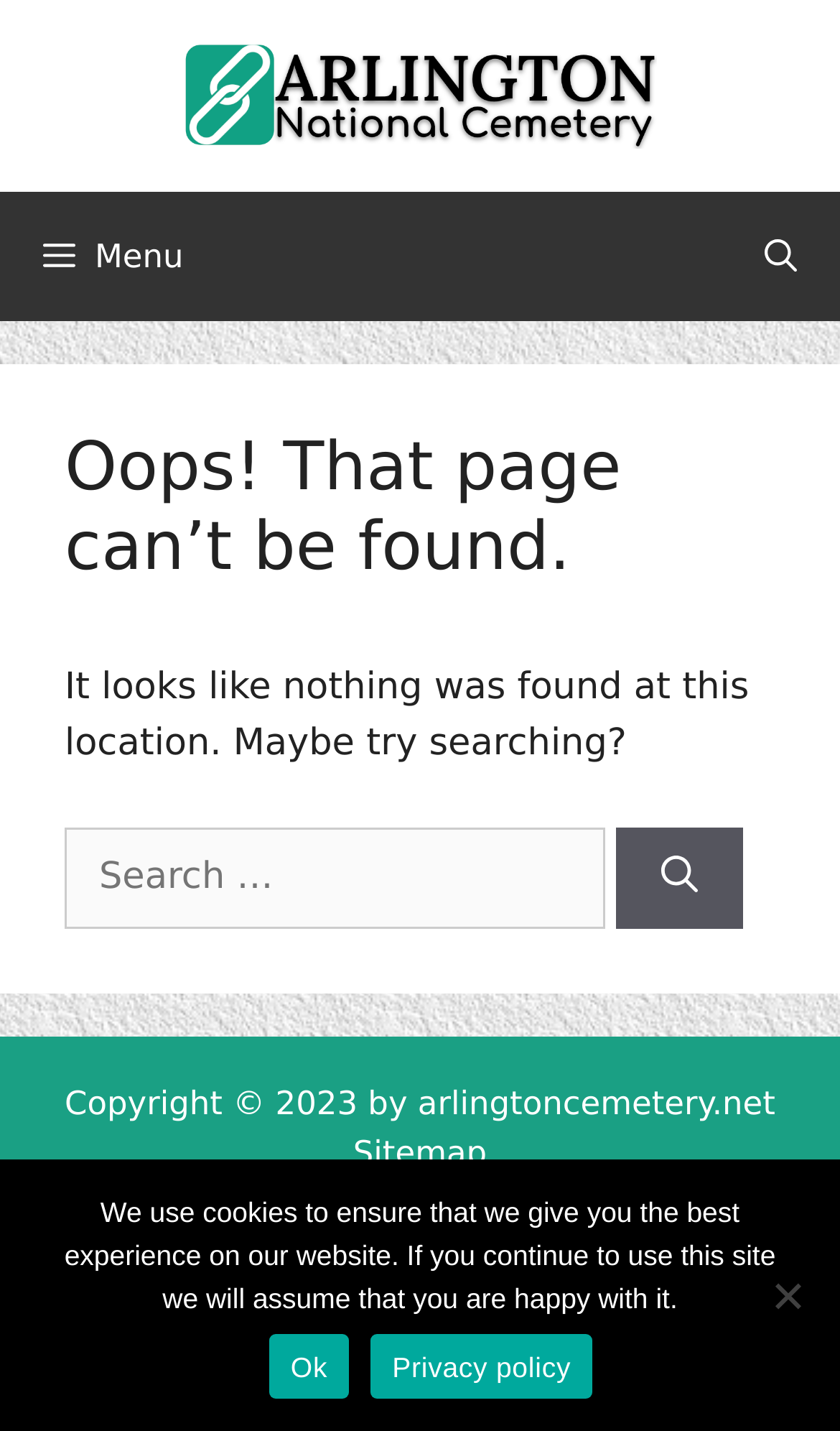Please specify the bounding box coordinates of the clickable region necessary for completing the following instruction: "Click the Arlington National Cemetery link". The coordinates must consist of four float numbers between 0 and 1, i.e., [left, top, right, bottom].

[0.218, 0.051, 0.782, 0.082]